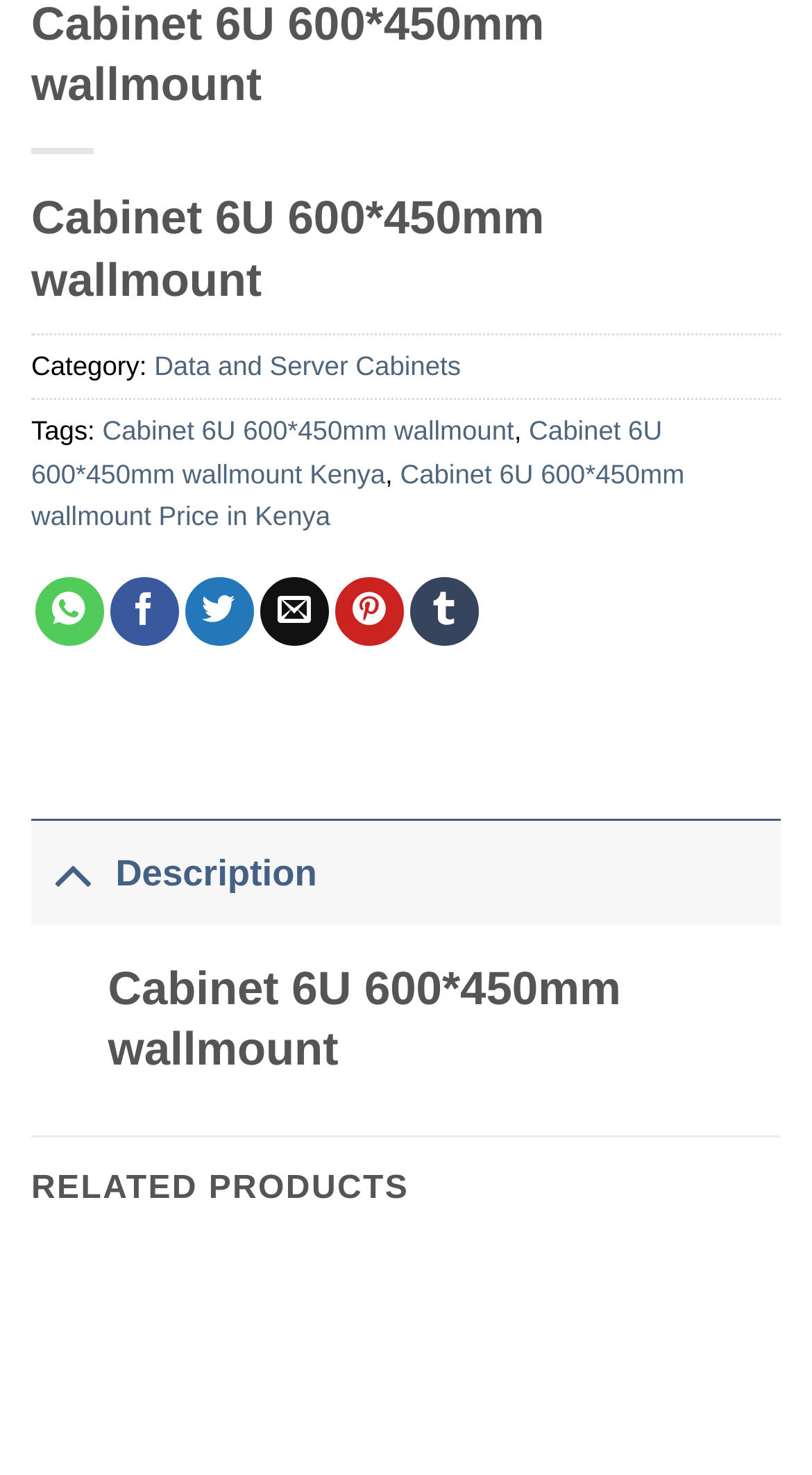For the element described, predict the bounding box coordinates as (top-left x, top-left y, bottom-right x, bottom-right y). All values should be between 0 and 1. Element description: Data and Server Cabinets

[0.19, 0.237, 0.567, 0.258]